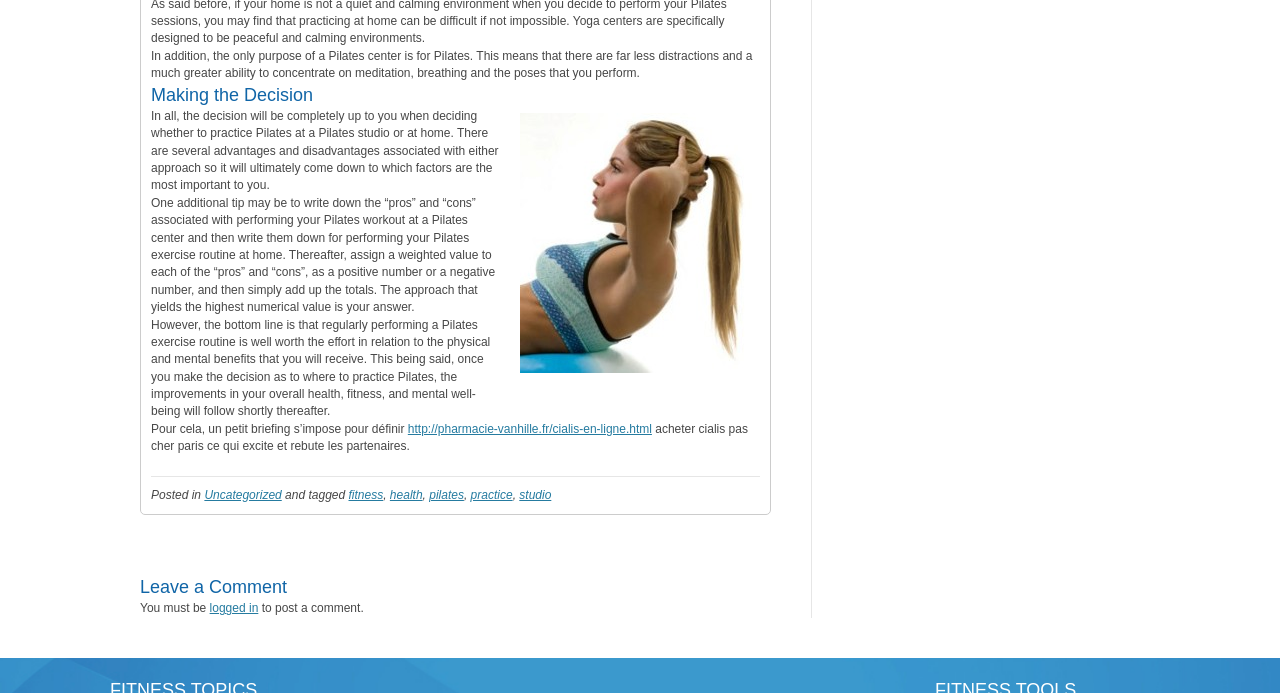Using the given description, provide the bounding box coordinates formatted as (top-left x, top-left y, bottom-right x, bottom-right y), with all values being floating point numbers between 0 and 1. Description: fitness

[0.272, 0.704, 0.299, 0.724]